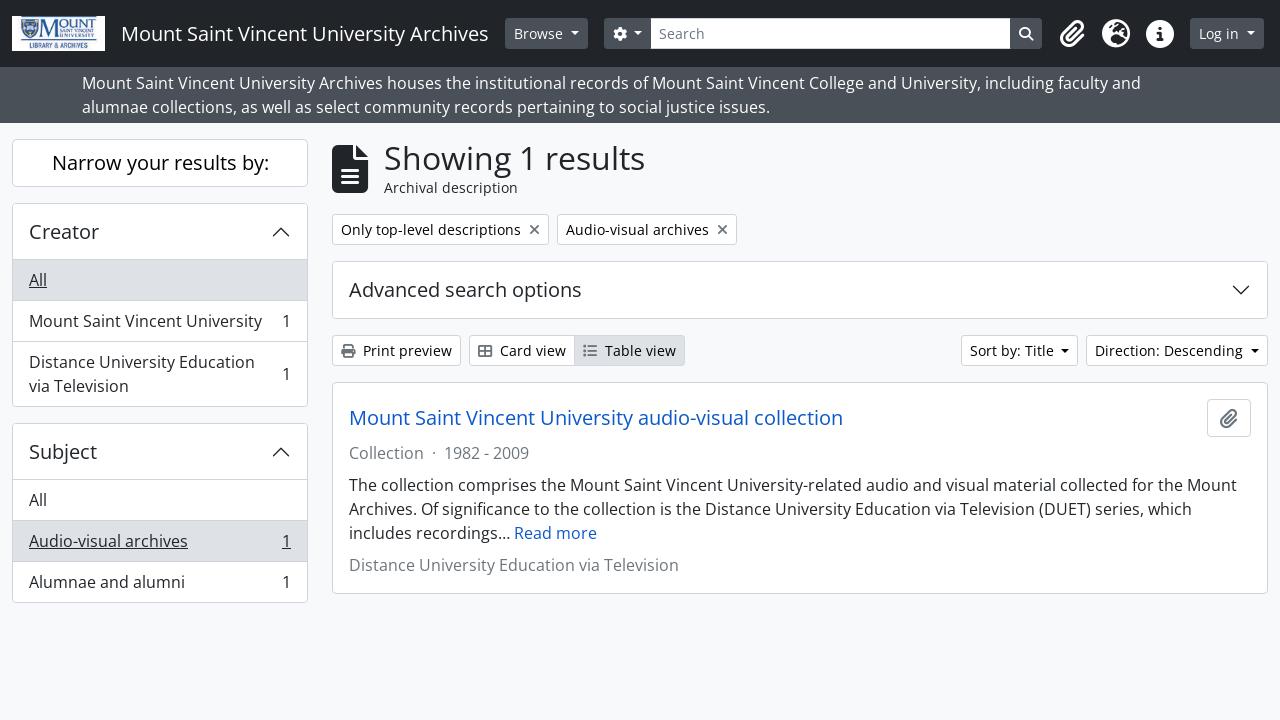Please determine the bounding box of the UI element that matches this description: Remove filter: Only top-level descriptions. The coordinates should be given as (top-left x, top-left y, bottom-right x, bottom-right y), with all values between 0 and 1.

[0.259, 0.298, 0.429, 0.341]